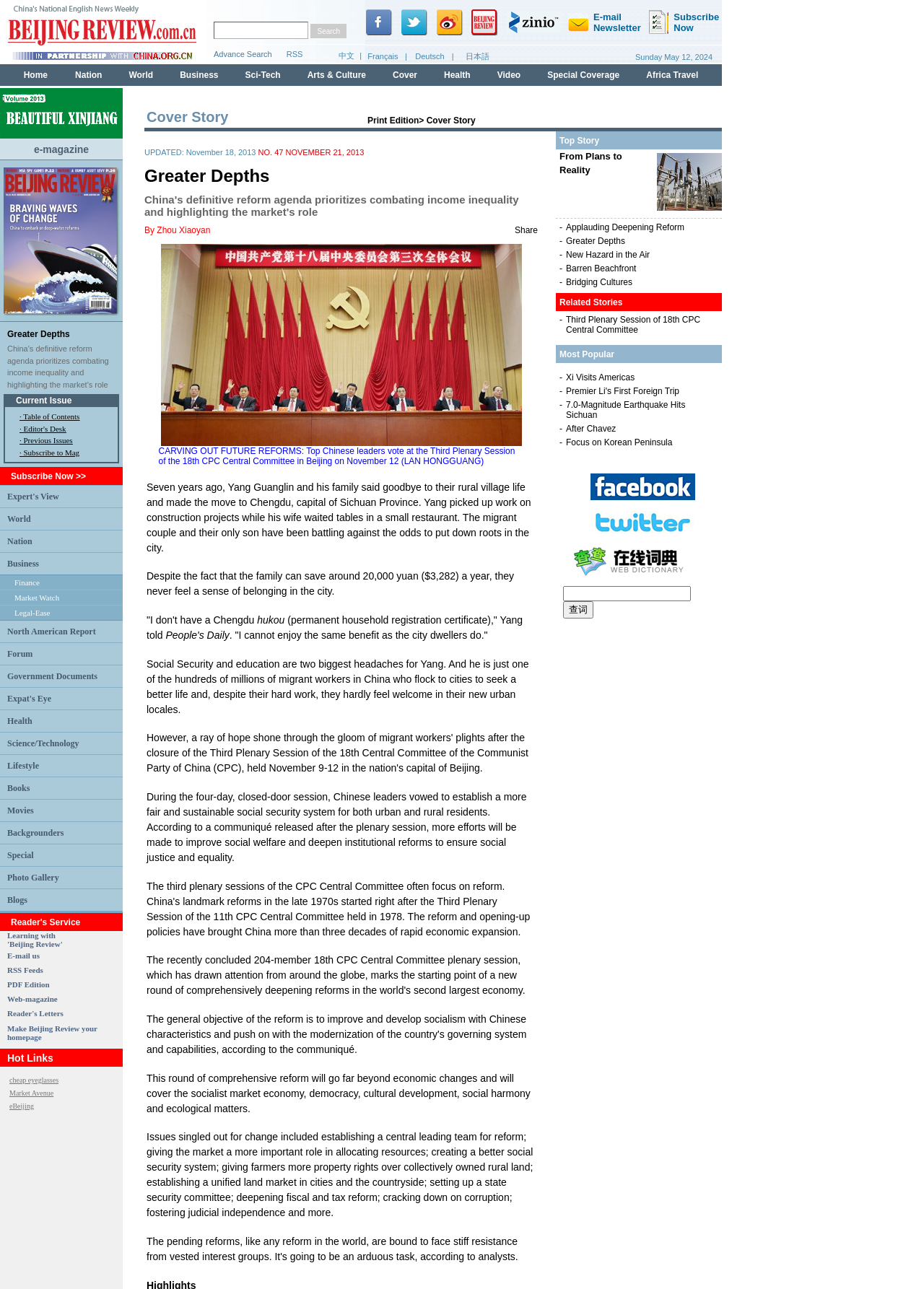Kindly determine the bounding box coordinates for the clickable area to achieve the given instruction: "Go to the nation section".

[0.008, 0.416, 0.035, 0.424]